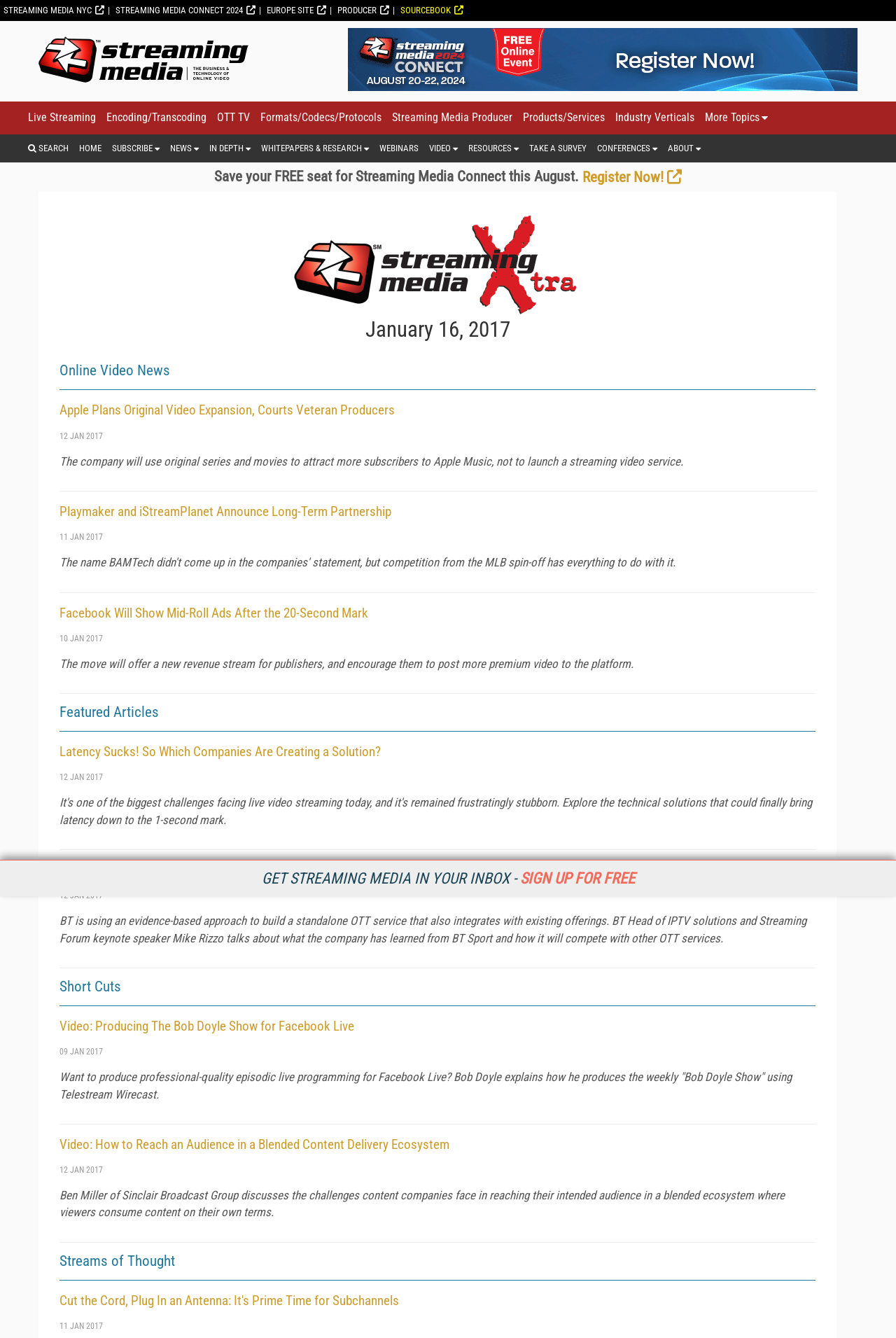Determine the bounding box for the described HTML element: "Search". Ensure the coordinates are four float numbers between 0 and 1 in the format [left, top, right, bottom].

[0.031, 0.101, 0.077, 0.121]